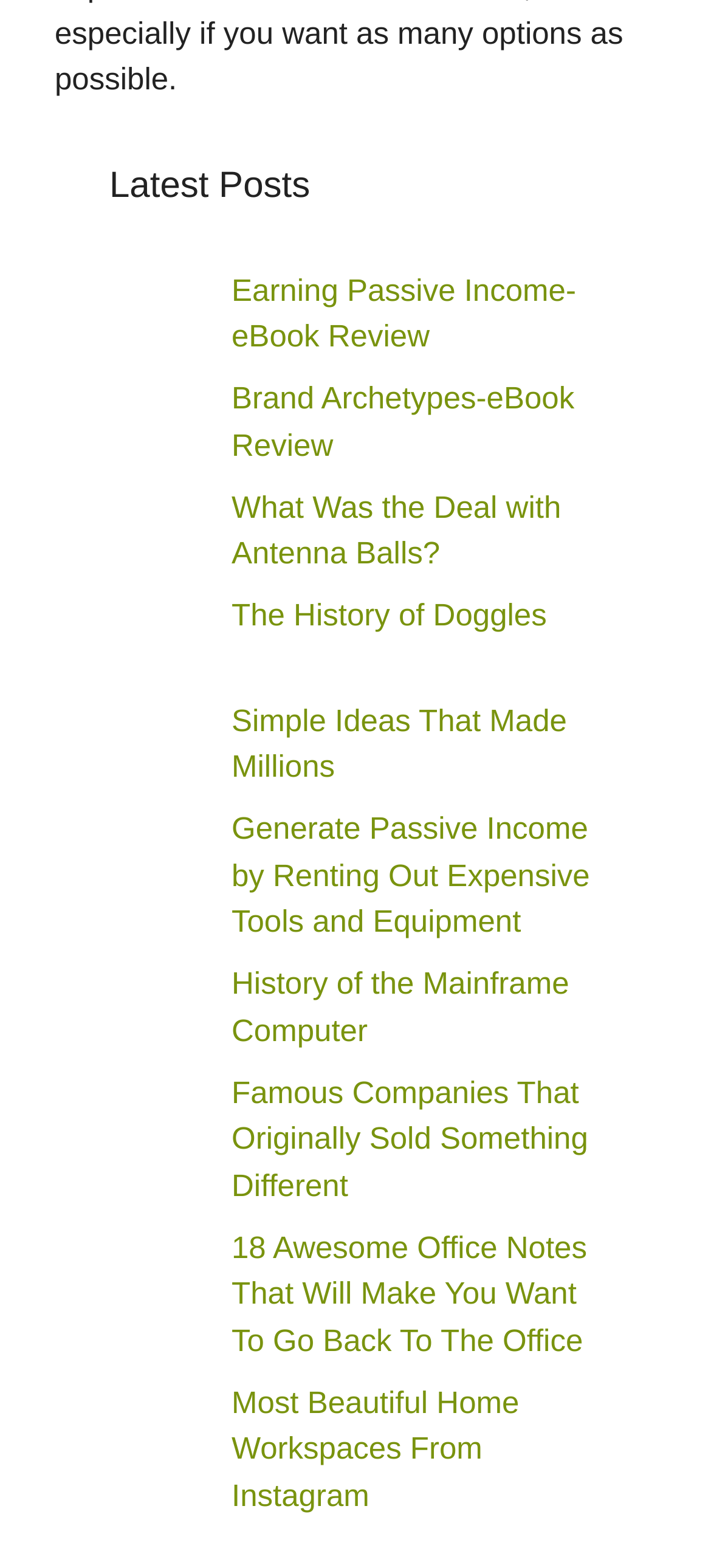Locate the bounding box coordinates of the area to click to fulfill this instruction: "View Earning Passive Income eBook Review". The bounding box should be presented as four float numbers between 0 and 1, in the order [left, top, right, bottom].

[0.154, 0.171, 0.282, 0.238]